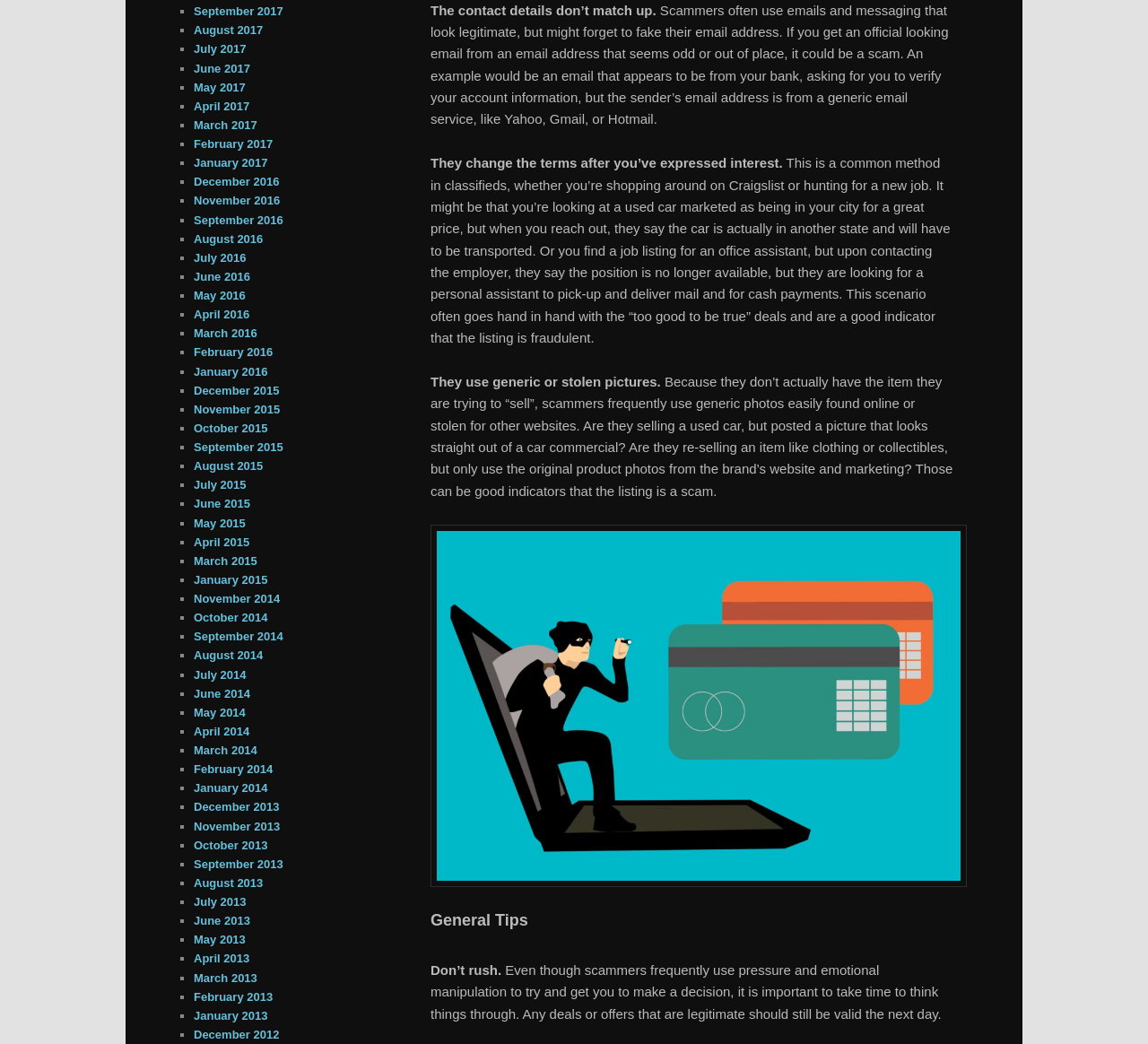What is a sign of a fraudulent listing?
Provide a well-explained and detailed answer to the question.

According to the webpage, scammers frequently use generic photos easily found online or stolen from other websites, which is a sign of a fraudulent listing, such as a used car or collectibles.